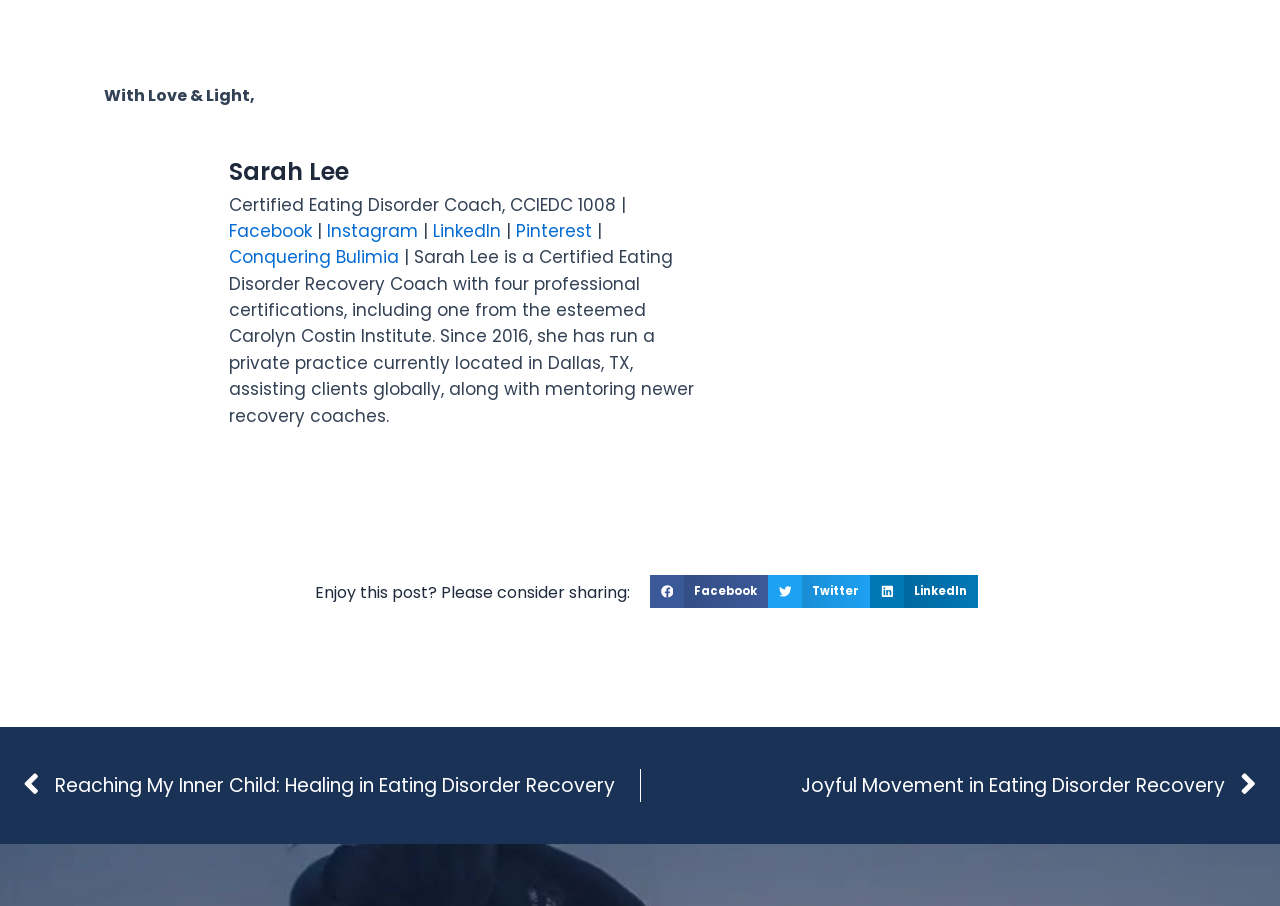Find the bounding box coordinates for the area that should be clicked to accomplish the instruction: "Check out Sarah Lee's Instagram".

[0.255, 0.242, 0.327, 0.268]